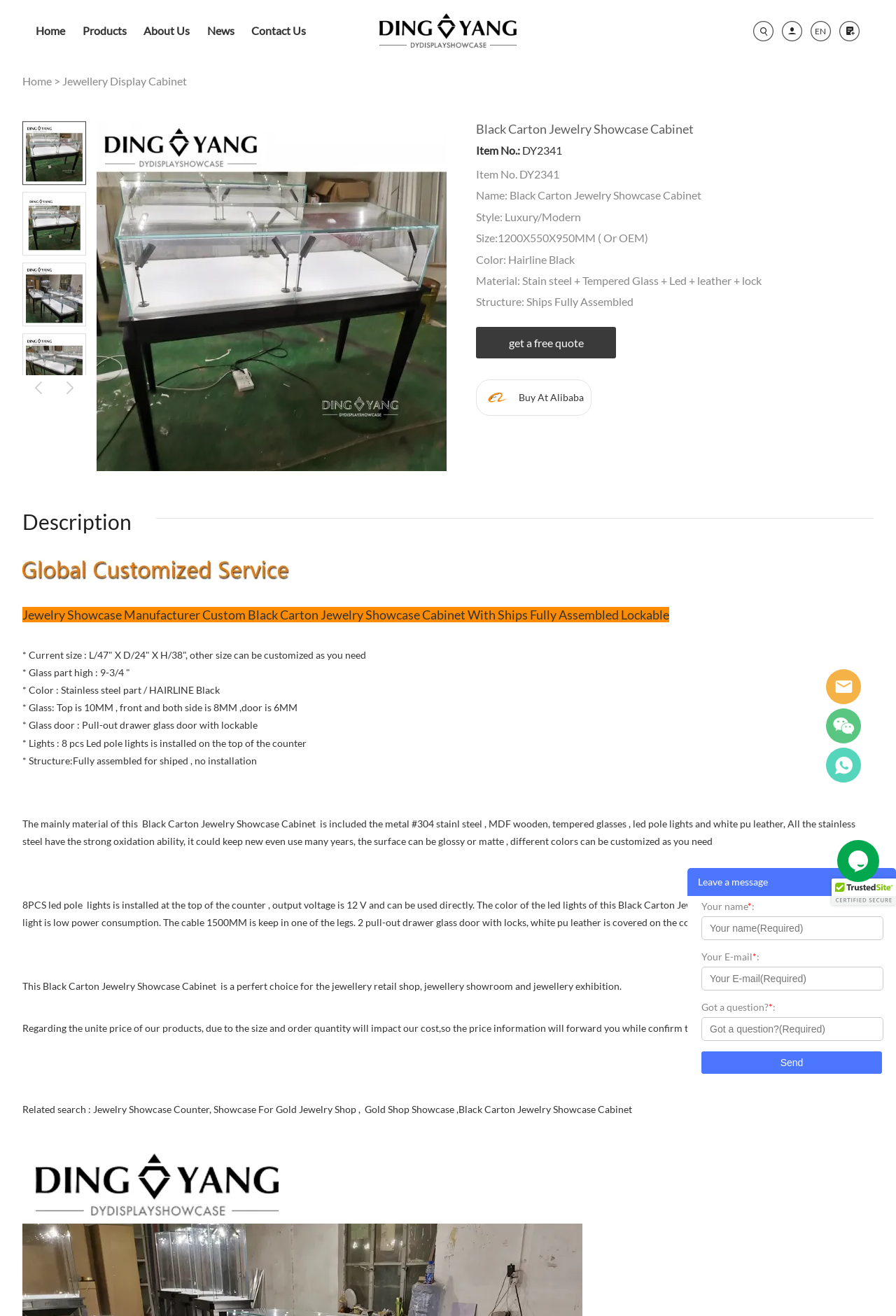Can you specify the bounding box coordinates of the area that needs to be clicked to fulfill the following instruction: "Change the language to German"?

[0.861, 0.045, 0.971, 0.064]